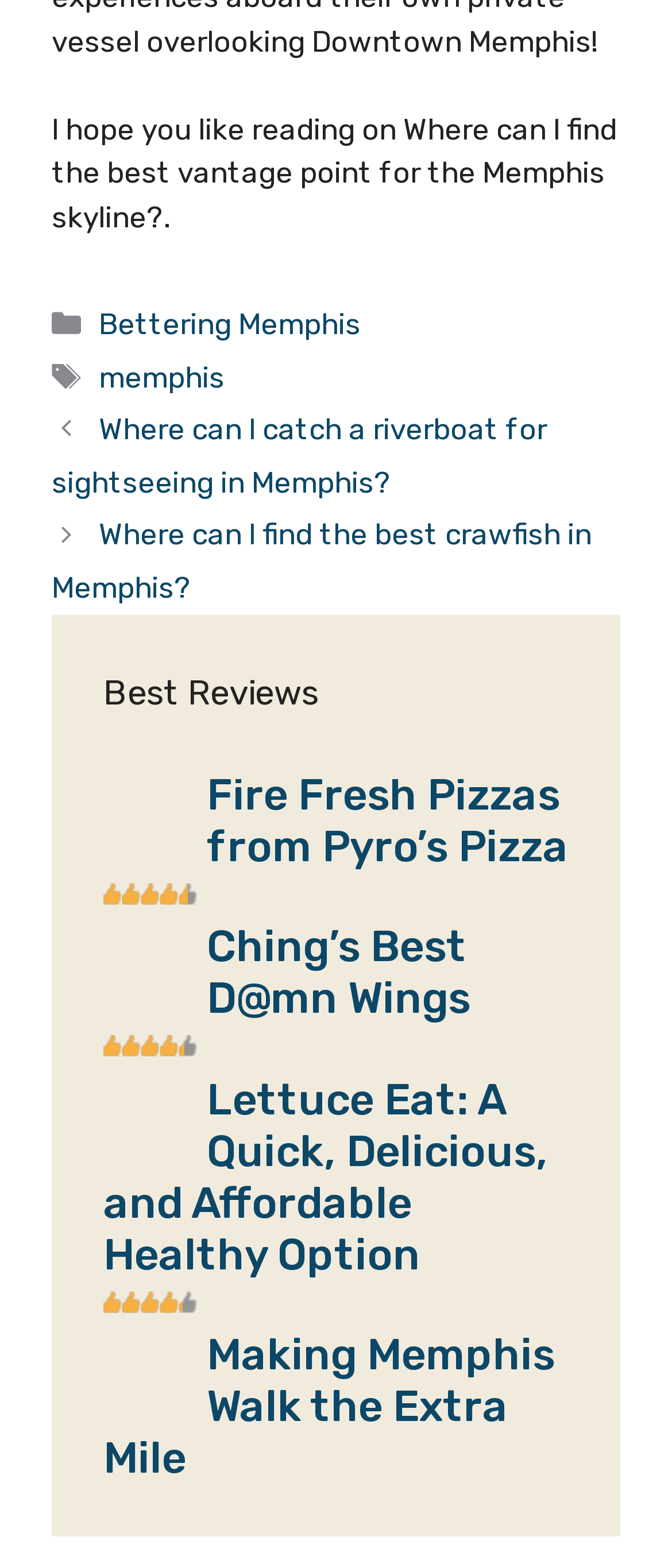Find and specify the bounding box coordinates that correspond to the clickable region for the instruction: "Read the 'Fire Fresh Pizzas from Pyro’s Pizza' review".

[0.154, 0.491, 0.846, 0.556]